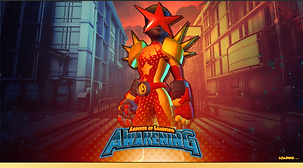What is the name of the game featured in the image?
Please ensure your answer is as detailed and informative as possible.

The game's logo is prominently displayed in the image, and the caption explicitly mentions the title 'Legends of Learning: Awakening'. This title is likely to be the name of the game that the character and background are associated with.